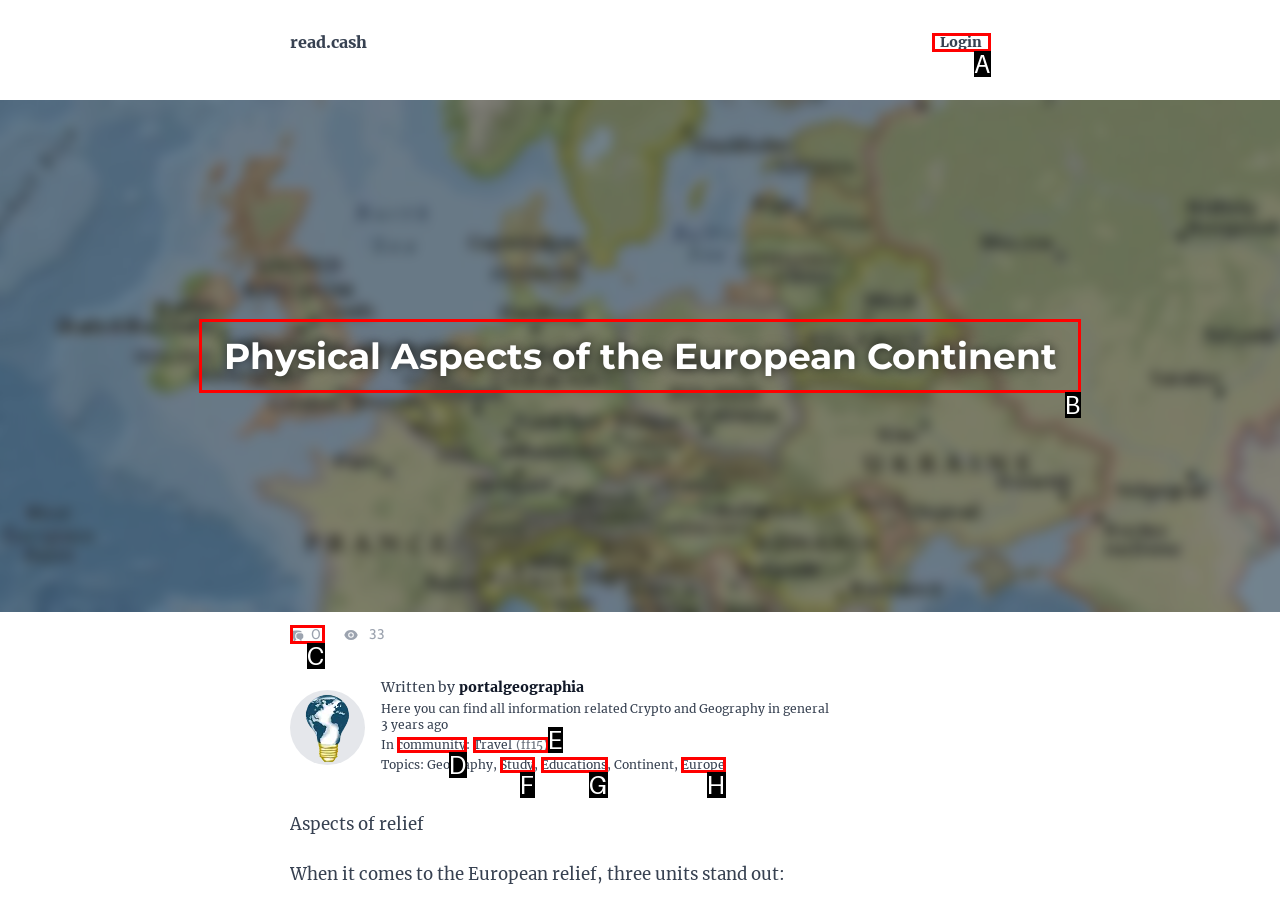Tell me which one HTML element I should click to complete the following task: learn about the European Continent Answer with the option's letter from the given choices directly.

B